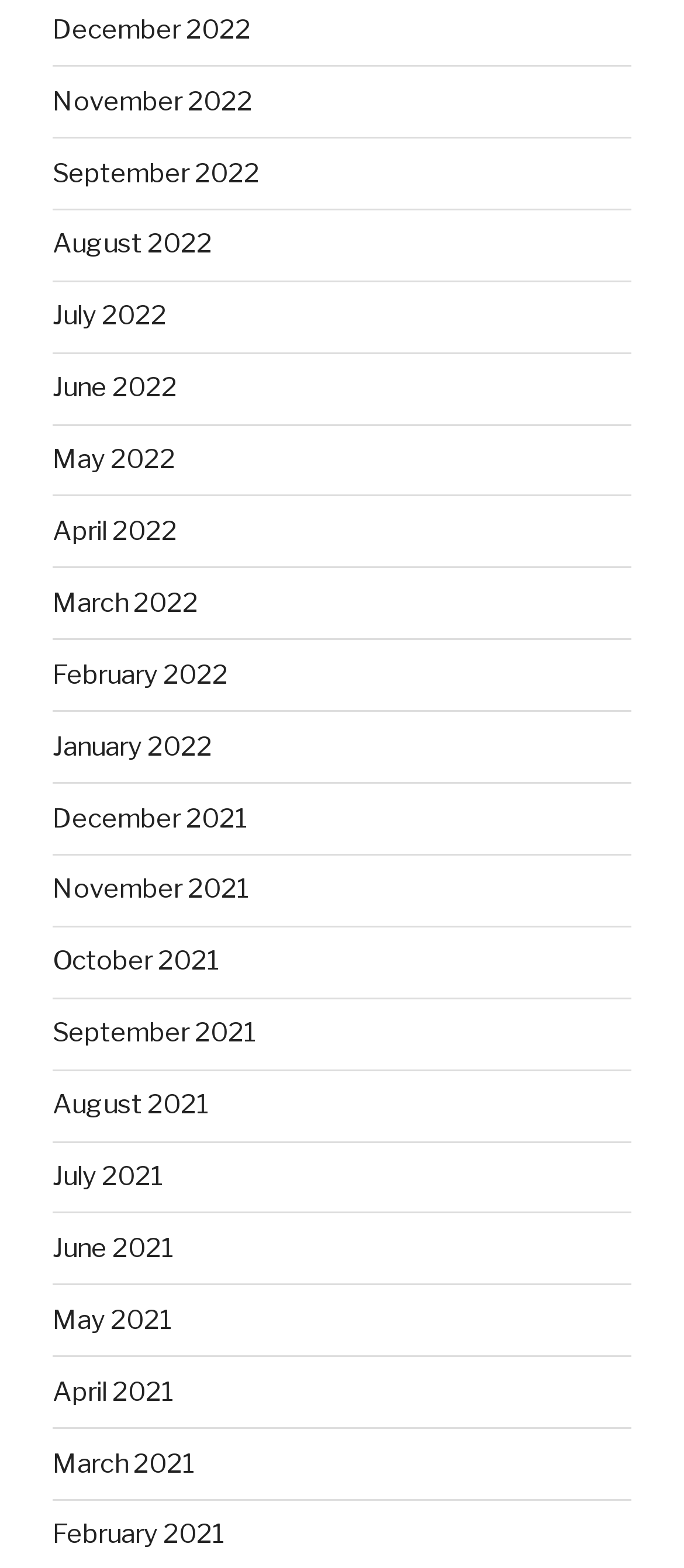Please identify the bounding box coordinates of the clickable area that will allow you to execute the instruction: "view June 2021".

[0.077, 0.786, 0.256, 0.806]